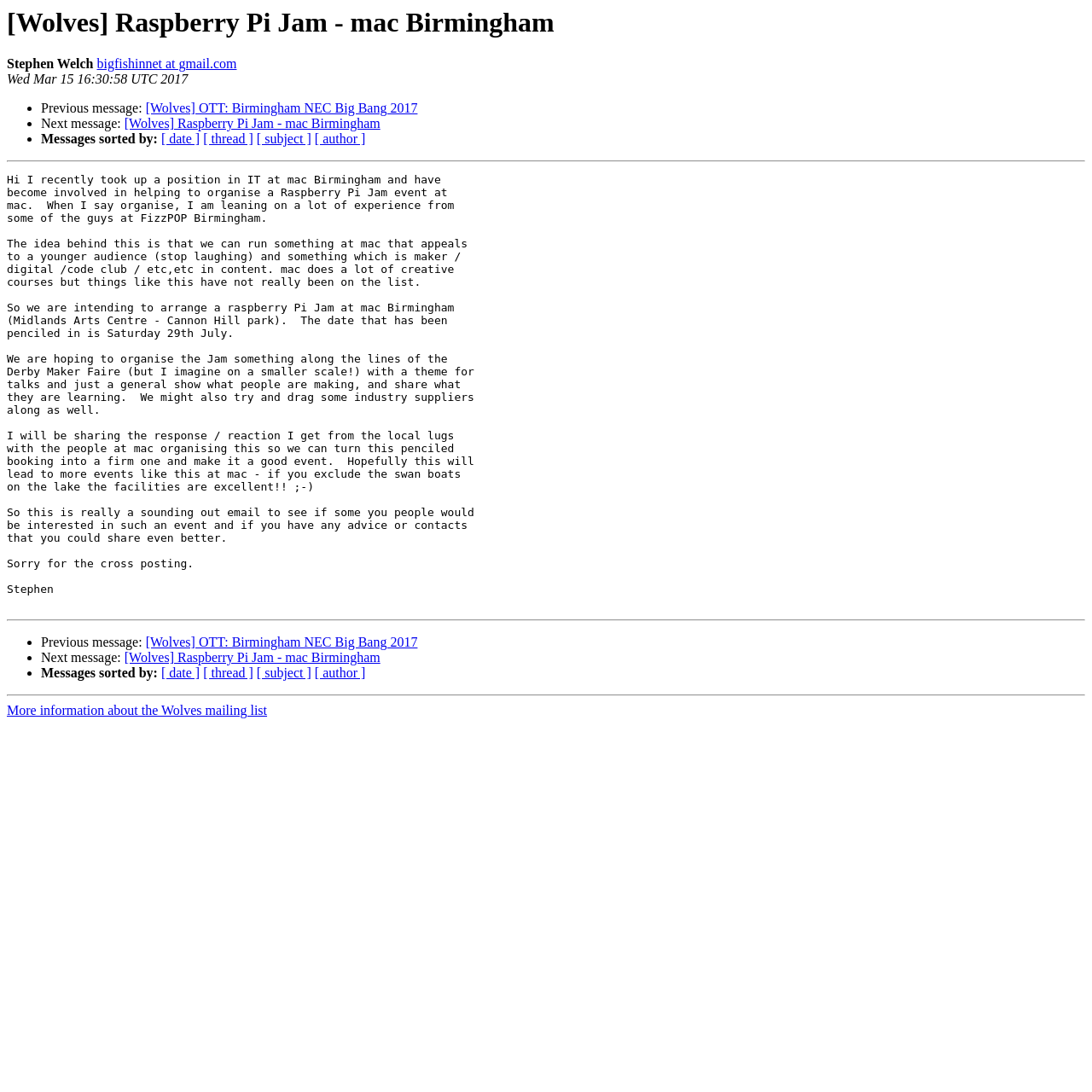What is the location of the Raspberry Pi Jam event?
Look at the screenshot and respond with a single word or phrase.

mac Birmingham